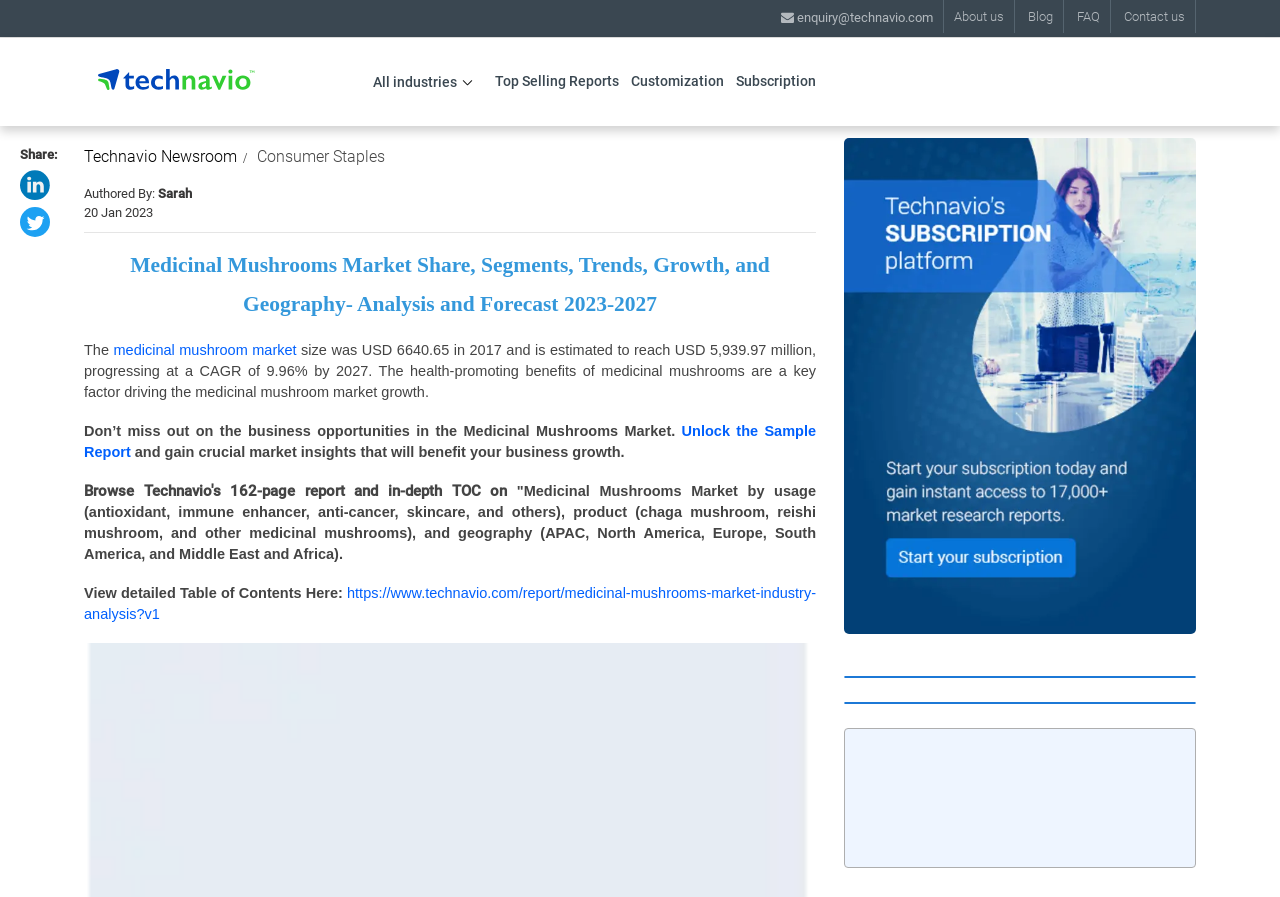Locate the bounding box of the user interface element based on this description: "alt="technavio logo"".

[0.077, 0.076, 0.199, 0.1]